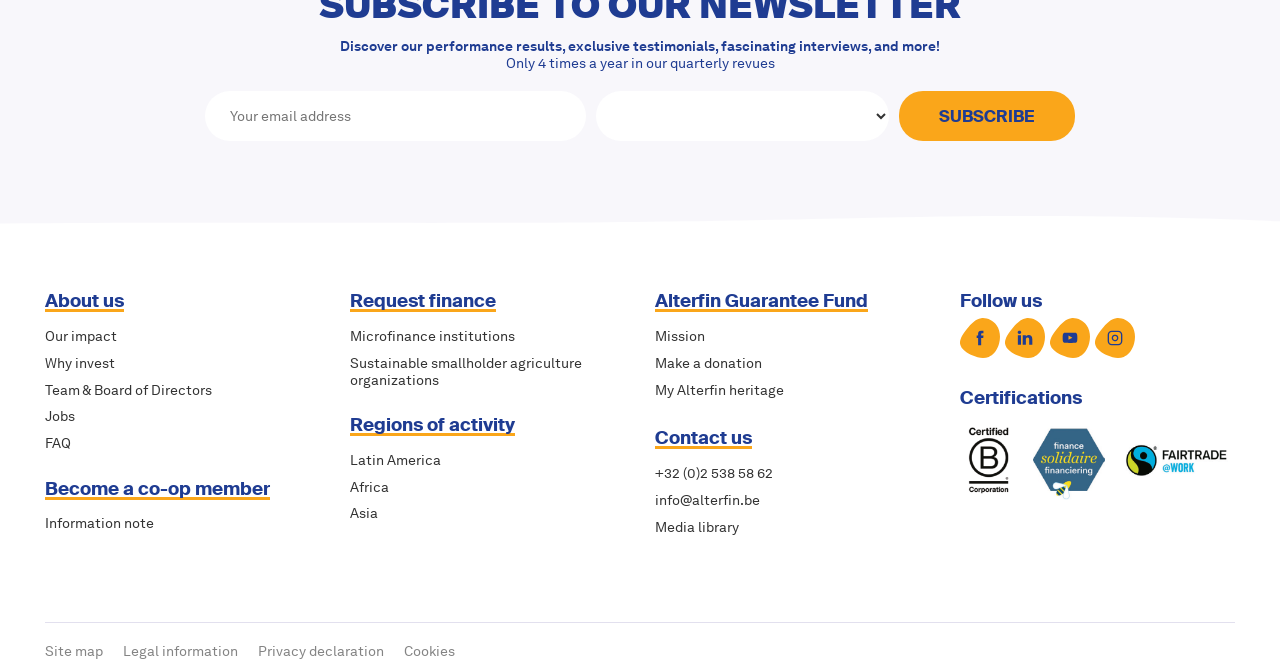Determine the bounding box coordinates in the format (top-left x, top-left y, bottom-right x, bottom-right y). Ensure all values are floating point numbers between 0 and 1. Identify the bounding box of the UI element described by: info@alterfin.be

[0.512, 0.736, 0.594, 0.76]